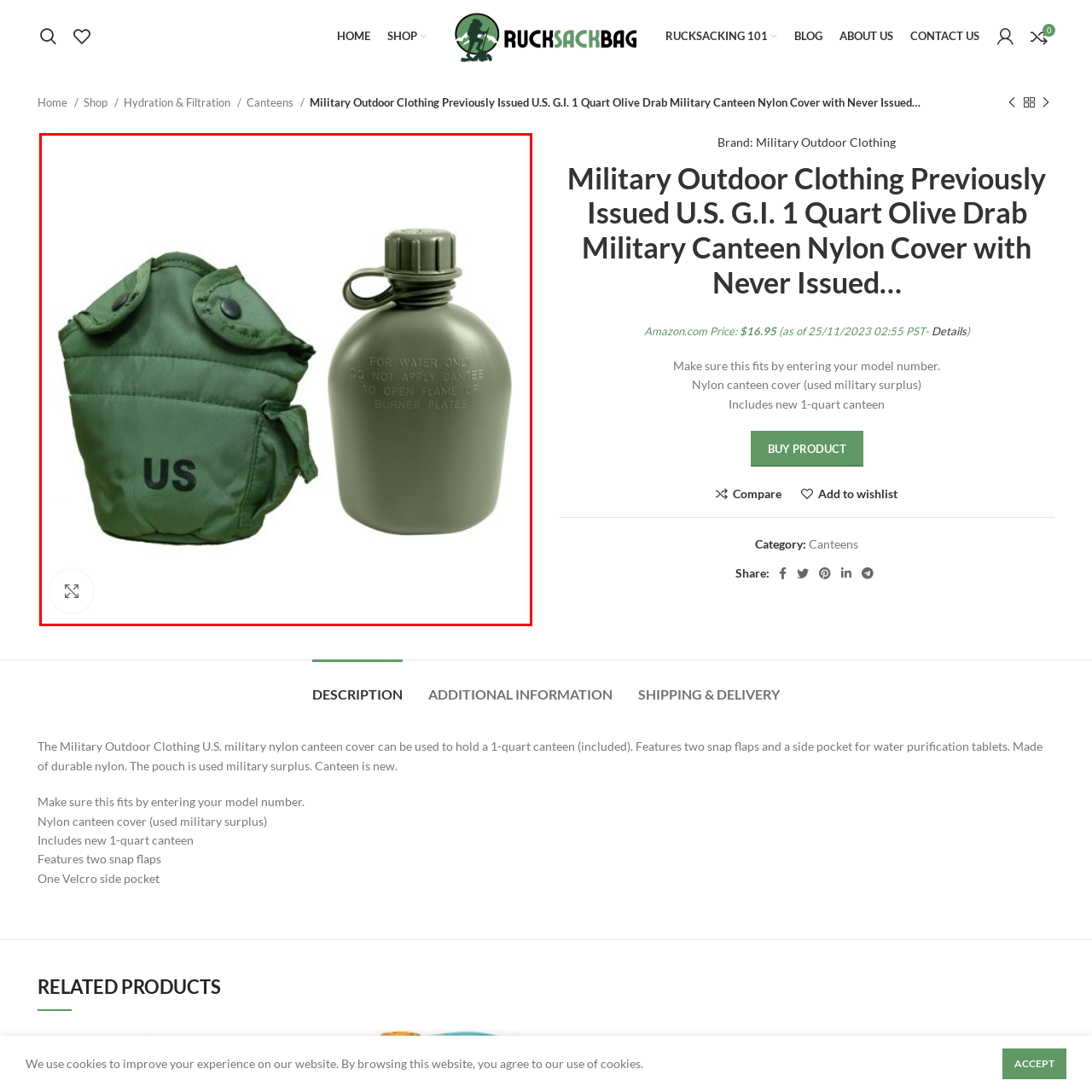Give a thorough account of what is shown in the red-encased segment of the image.

This image features a U.S. military canteen and its accompanying nylon cover. The olive drab cover is marked with "US" and is designed to fit a standard one-quart canteen. It showcases two snap flaps for secure closure and includes a side pocket, ideal for storing small items such as water purification tablets. The canteen itself is made of durable plastic with a screw-on cap, prominently displaying warnings advising against exposing it to open flames. This combination of items highlights their practical use in outdoor and military settings, underscoring their reliability and functionality for hydration needs.